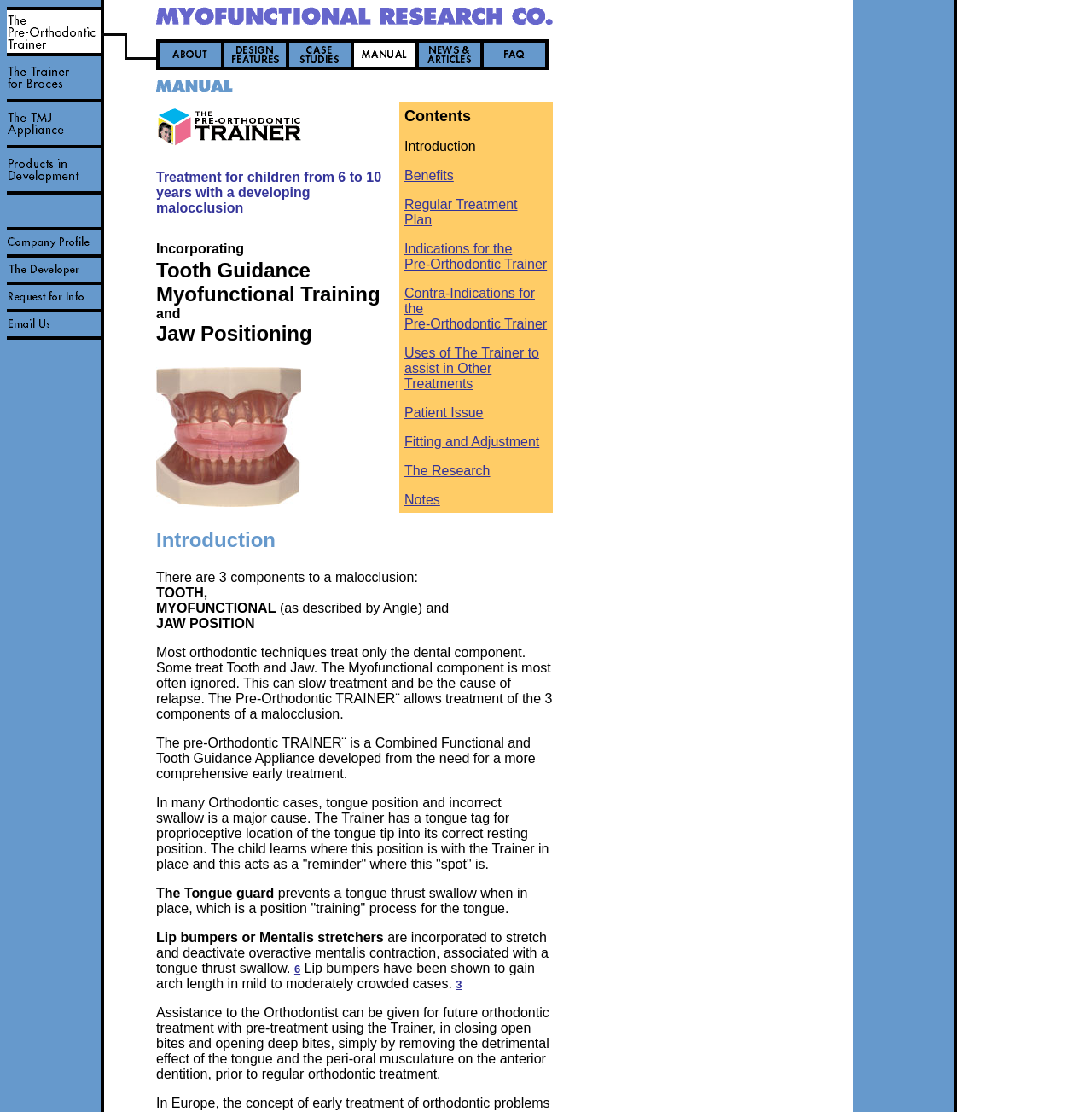Describe all visible elements and their arrangement on the webpage.

The webpage is about the Pre-Orthodontic Trainer, a product of Myofunctional Research Company. At the top left corner, there is a logo of the company, accompanied by a small image. Below the logo, there is a table with multiple rows, each containing a link to a different product or feature, including "The Trainer for Braces", "The TMJ Appliance", and "Products in Development". Each link is accompanied by a small image.

To the right of the table, there is a larger image, and below it, another table with multiple rows, each containing a link to a different section of the website, including "Company Profile", "The Developer", "Request for Information", and "Email Us". Again, each link is accompanied by a small image.

At the top right corner, there is a navigation menu with options such as "About", "Design Features", "Case Studies", "Manual", "News & Articles", and "FAQ". The menu items are arranged horizontally, with "About" being the first item.

Throughout the webpage, there are multiple small images scattered around, likely used as decorative elements or separators. The overall layout is organized, with clear headings and concise text, making it easy to navigate and find the desired information.